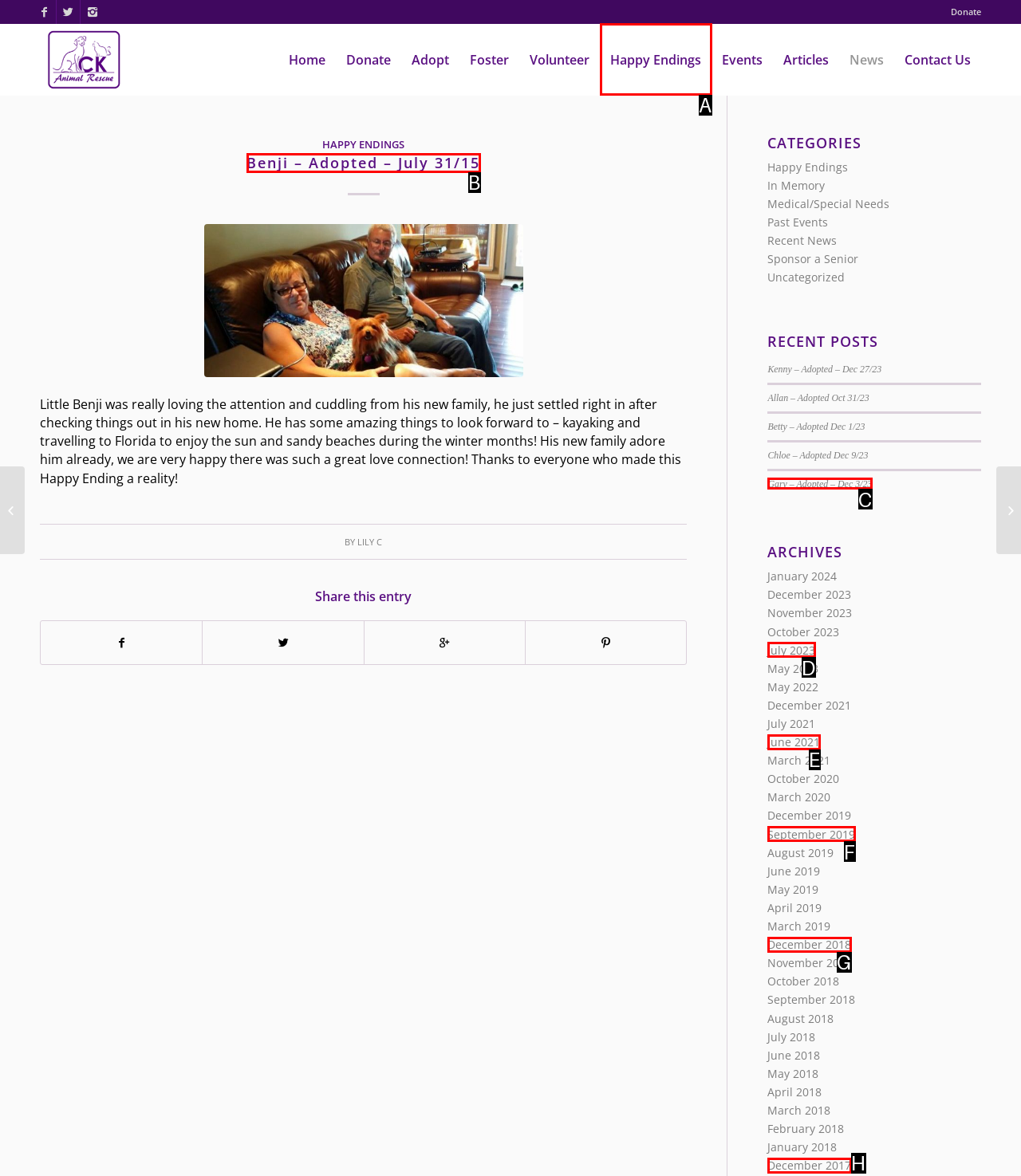Choose the correct UI element to click for this task: Read about Happy Endings Answer using the letter from the given choices.

A